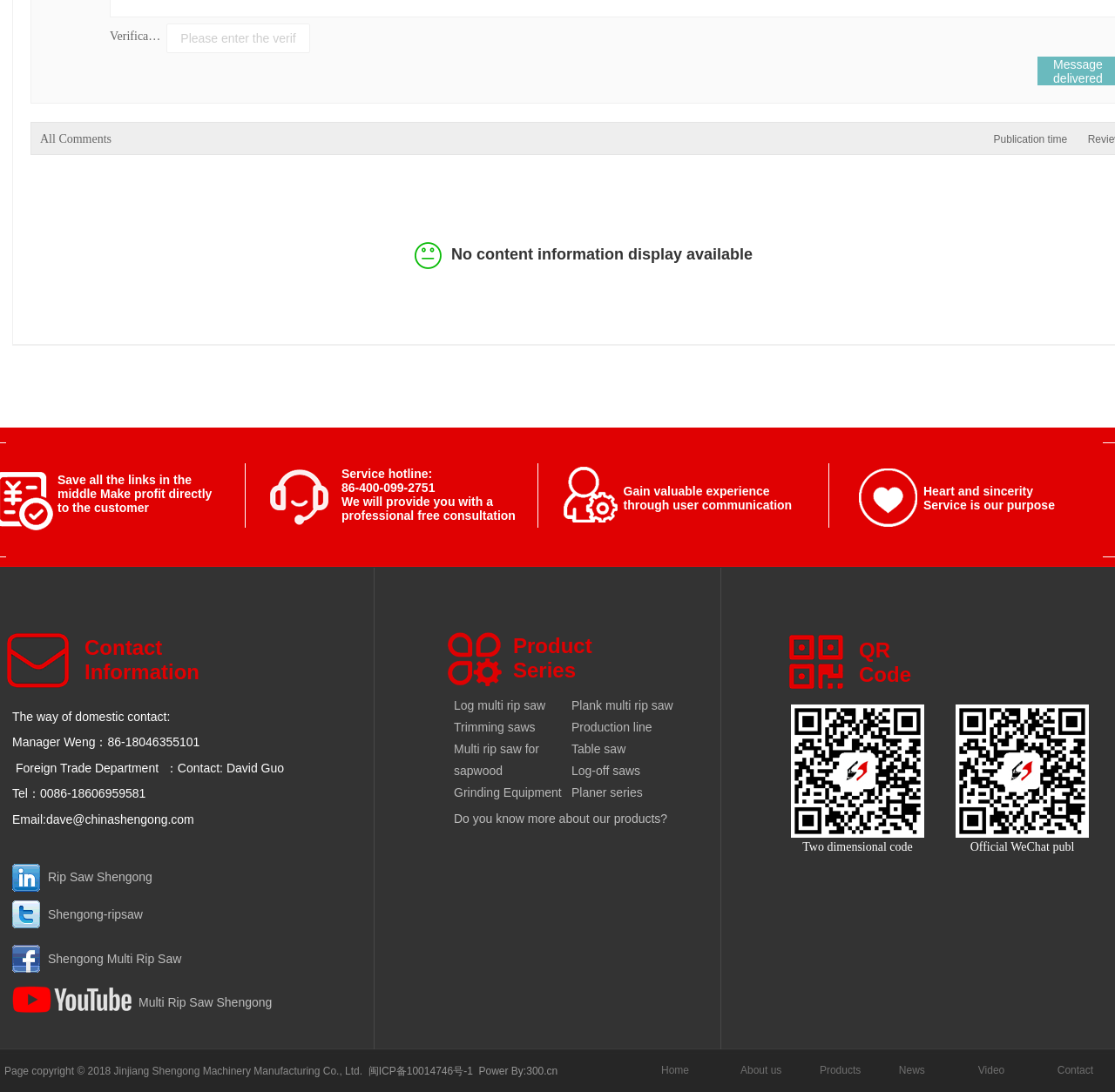Please determine the bounding box coordinates for the UI element described here. Use the format (top-left x, top-left y, bottom-right x, bottom-right y) with values bounded between 0 and 1: 闽ICP备10014746号-1

[0.33, 0.975, 0.424, 0.986]